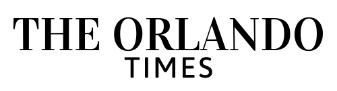What is the typographic style of the title?
Using the visual information, answer the question in a single word or phrase.

Clean, modern